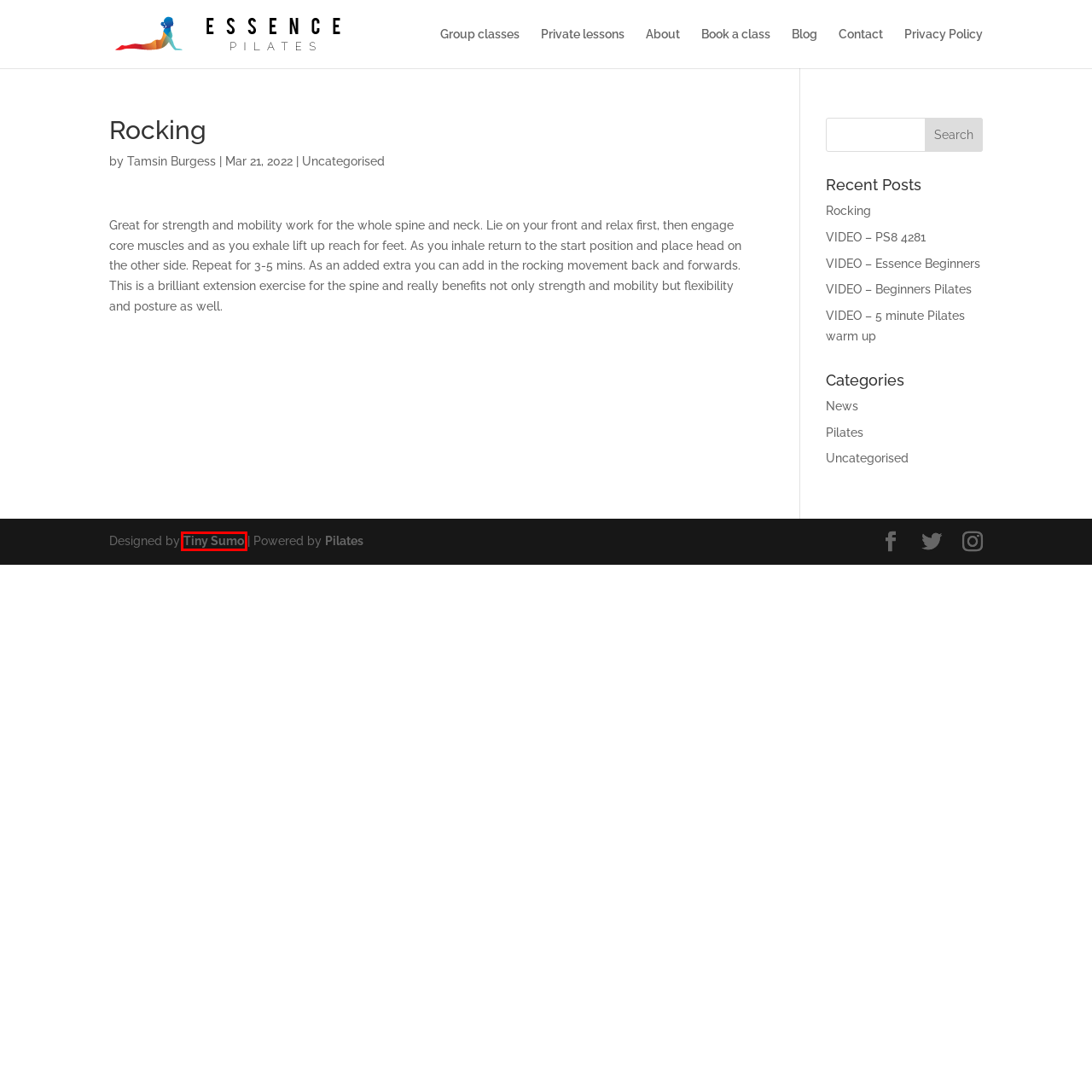You are given a webpage screenshot where a red bounding box highlights an element. Determine the most fitting webpage description for the new page that loads after clicking the element within the red bounding box. Here are the candidates:
A. Group Pilates in Godalming & Farncombe
B. Privacy Policy - essencepilates
C. Uncategorised Archives - essencepilates
D. Private Pilates lessons in Godalming & Farncombe
E. Contact Essence Pilates - Godalming Farncombe area
F. Steve Moore
G. Book pilates class in Farncombe and Godlaming
H. Pilates Archives - essencepilates

F